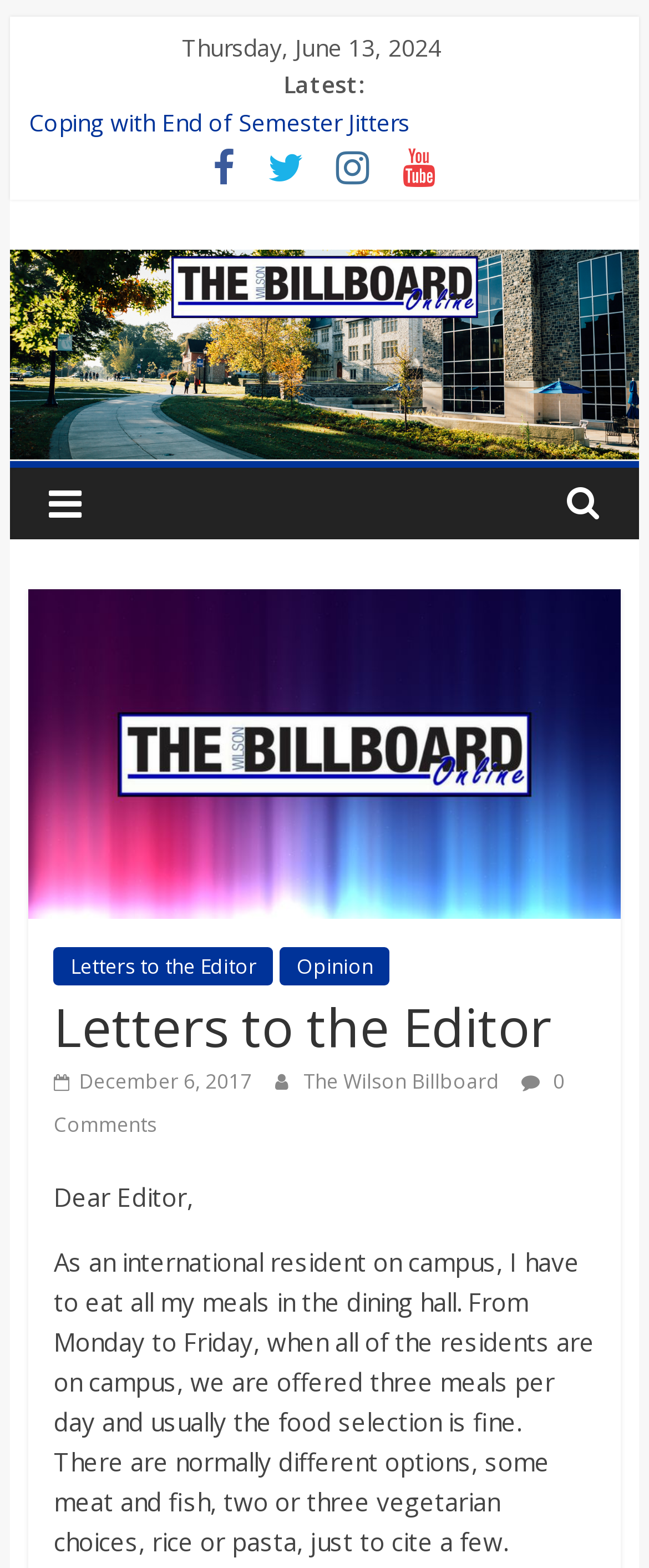Please find the bounding box coordinates for the clickable element needed to perform this instruction: "Write a letter to the editor".

[0.083, 0.604, 0.421, 0.628]